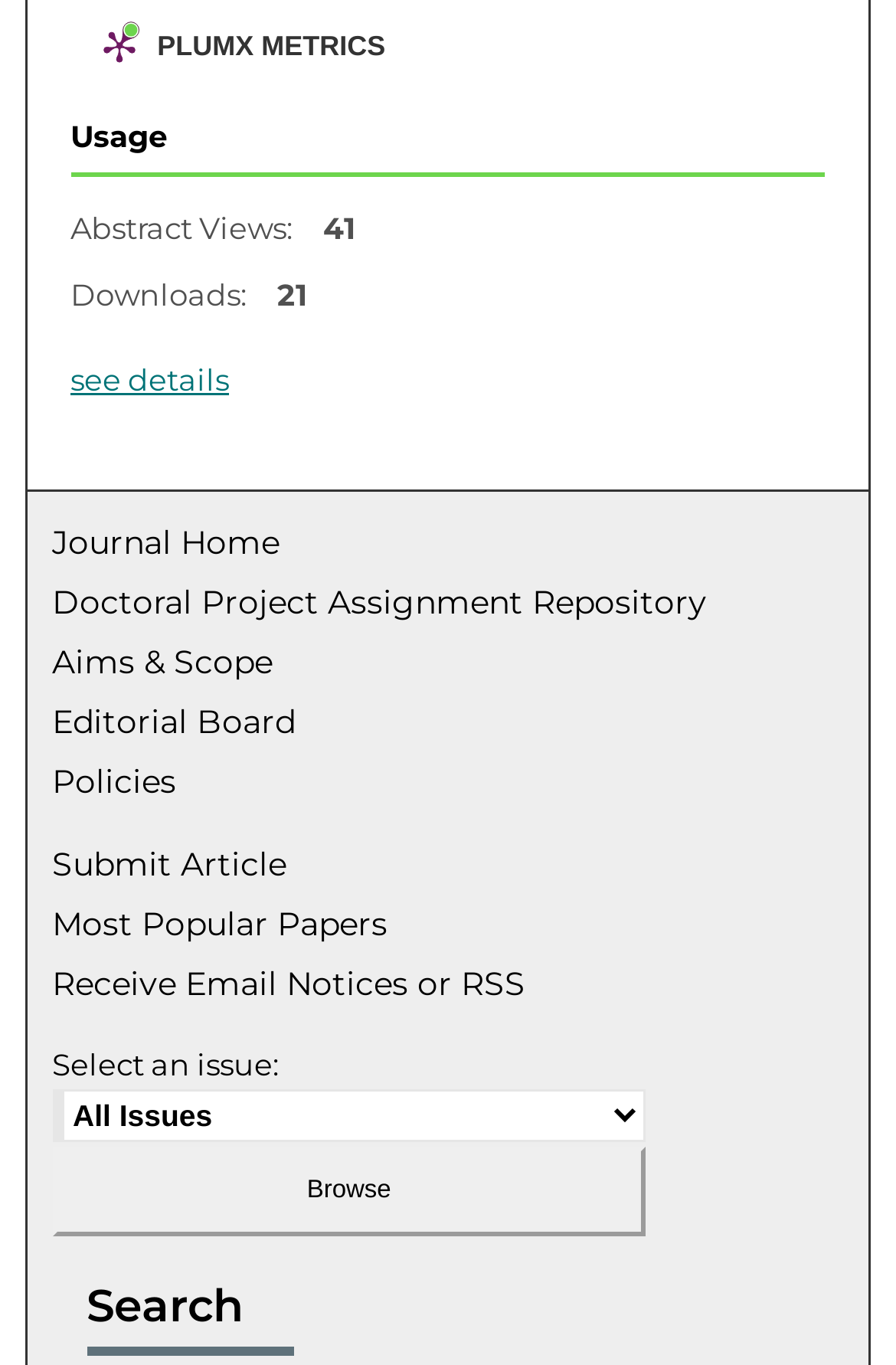Please respond in a single word or phrase: 
What is the title of the last section?

Search